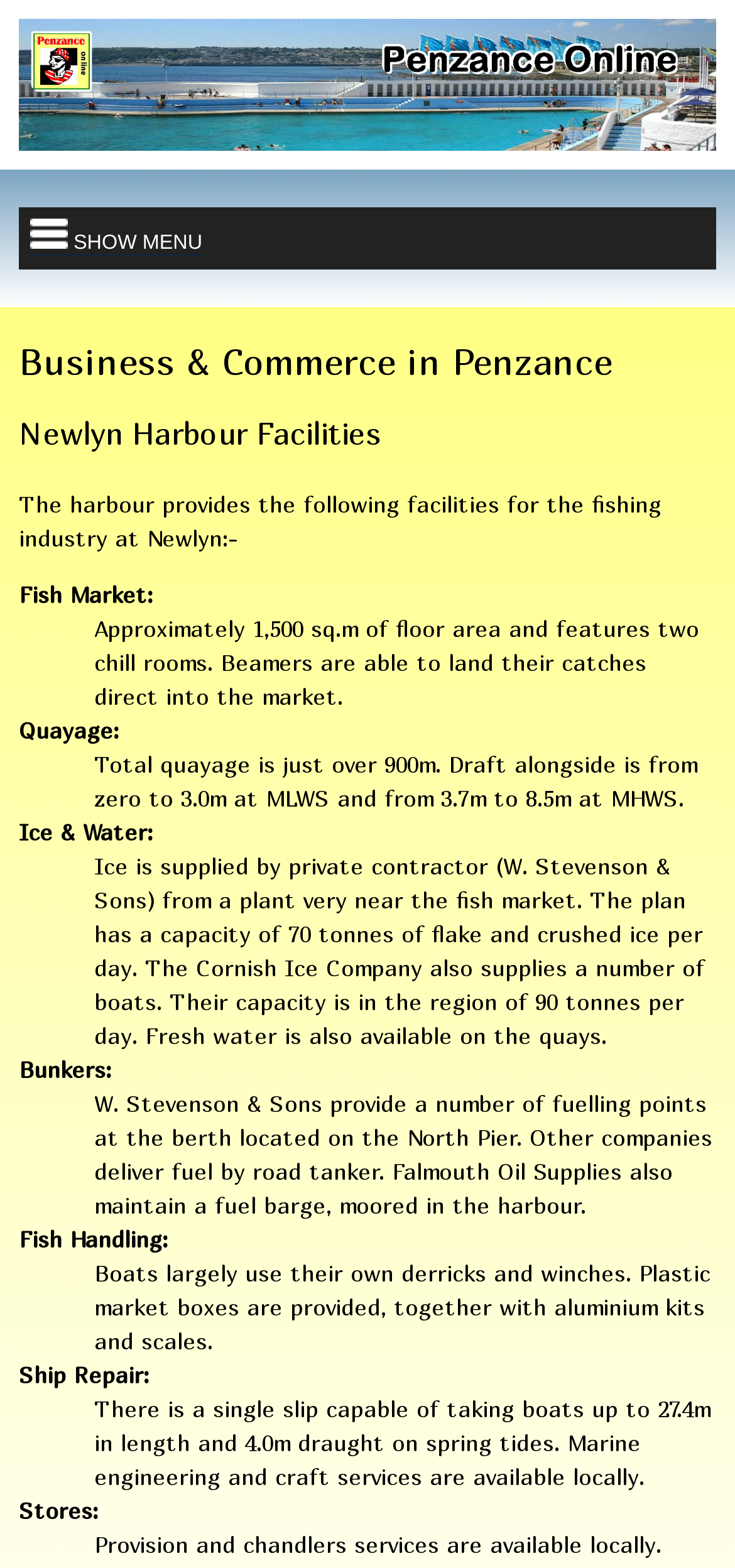Please extract the primary headline from the webpage.

Business & Commerce in Penzance